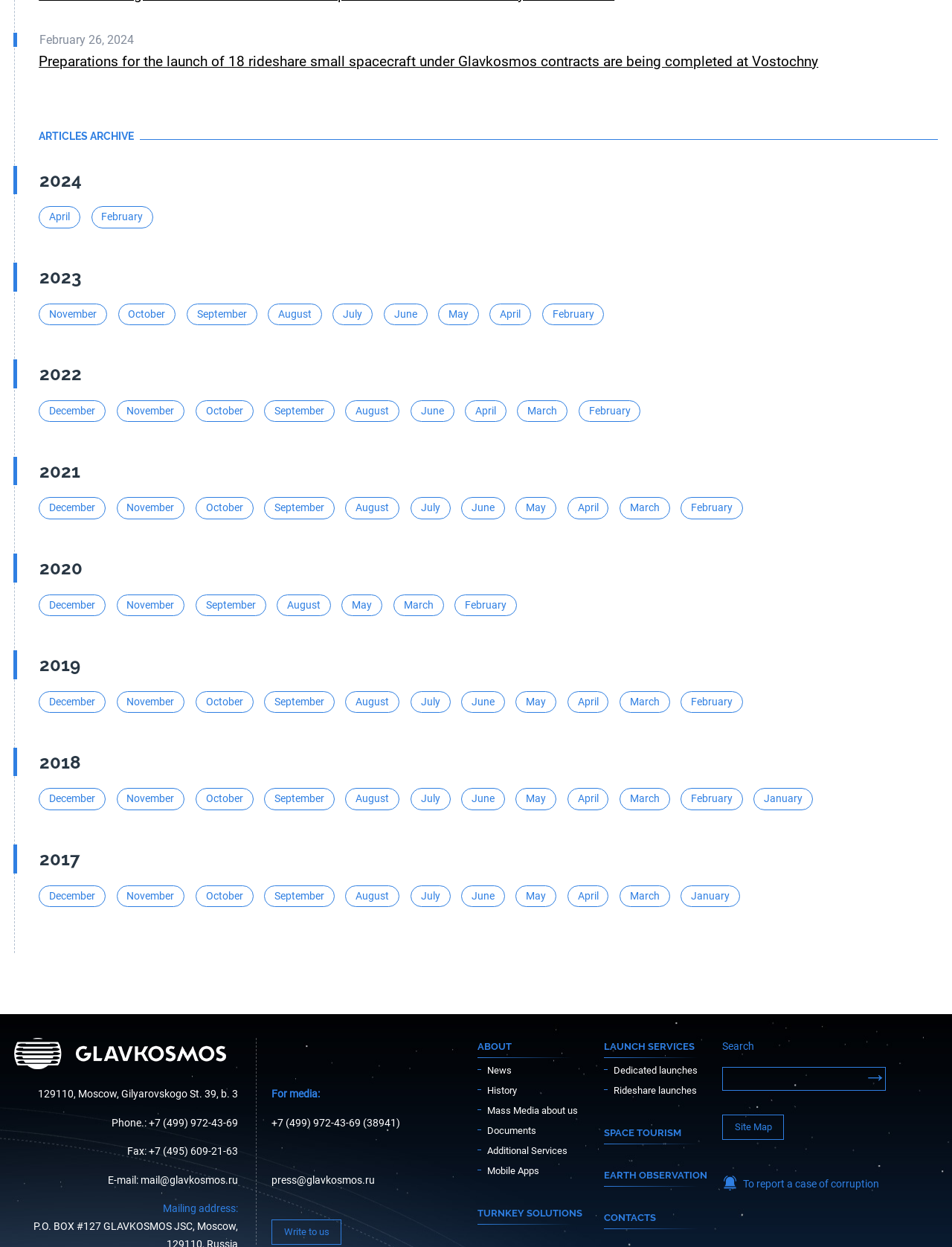What is the current date? Please answer the question using a single word or phrase based on the image.

February 26, 2024